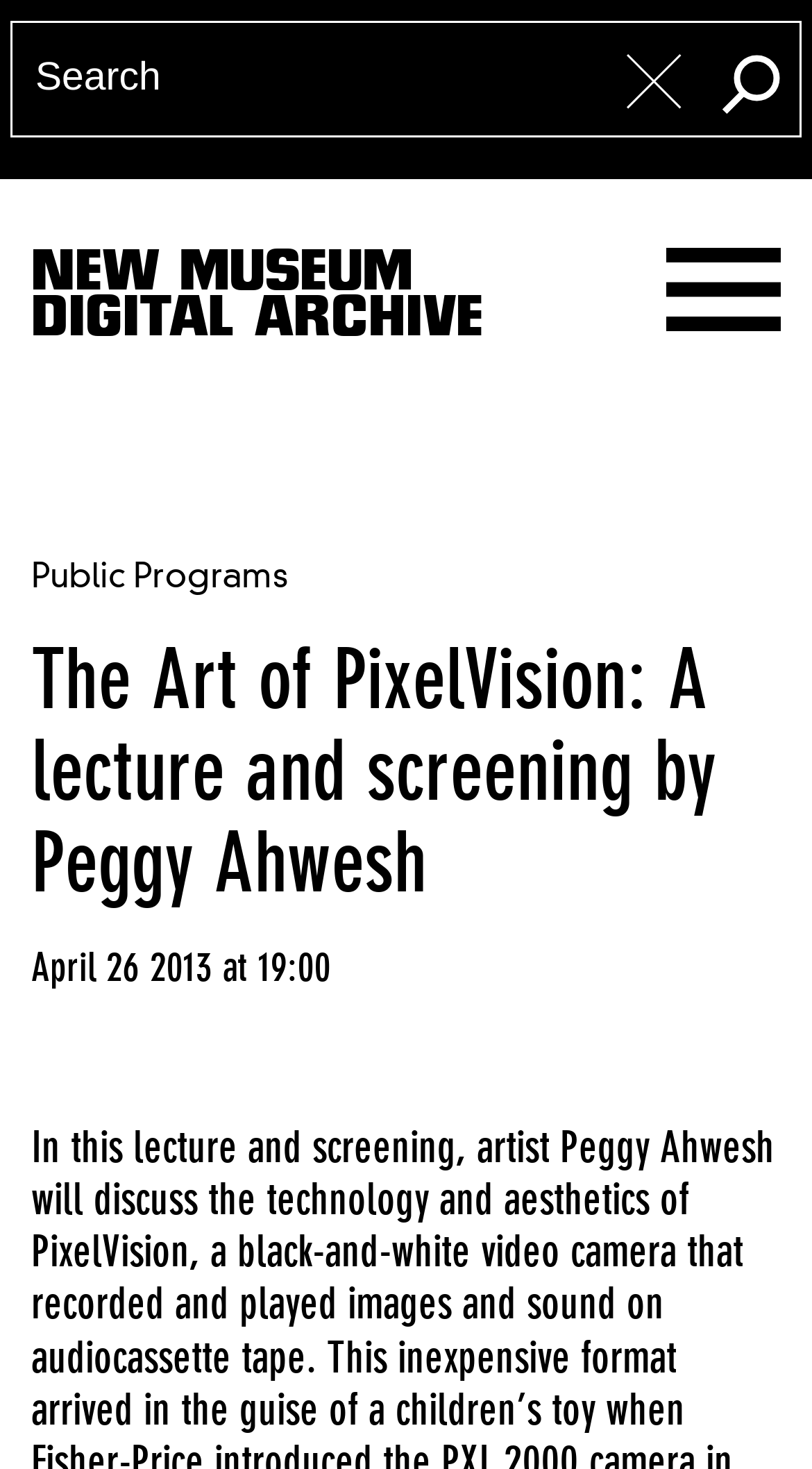Please give a succinct answer using a single word or phrase:
How many images are on the top-right corner?

2